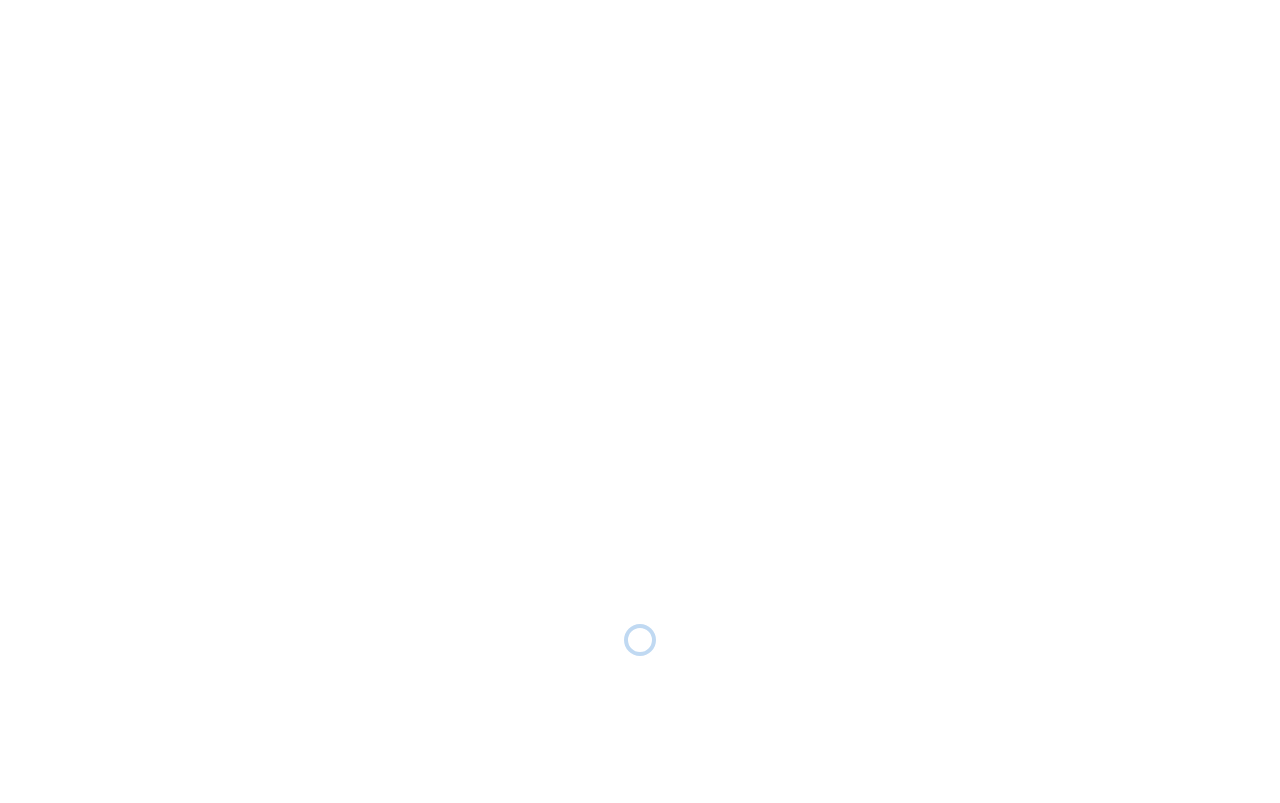What are the main navigation links?
Using the image, answer in one word or phrase.

HOME, PROJECT INFO, FLOOR PLANS, etc.